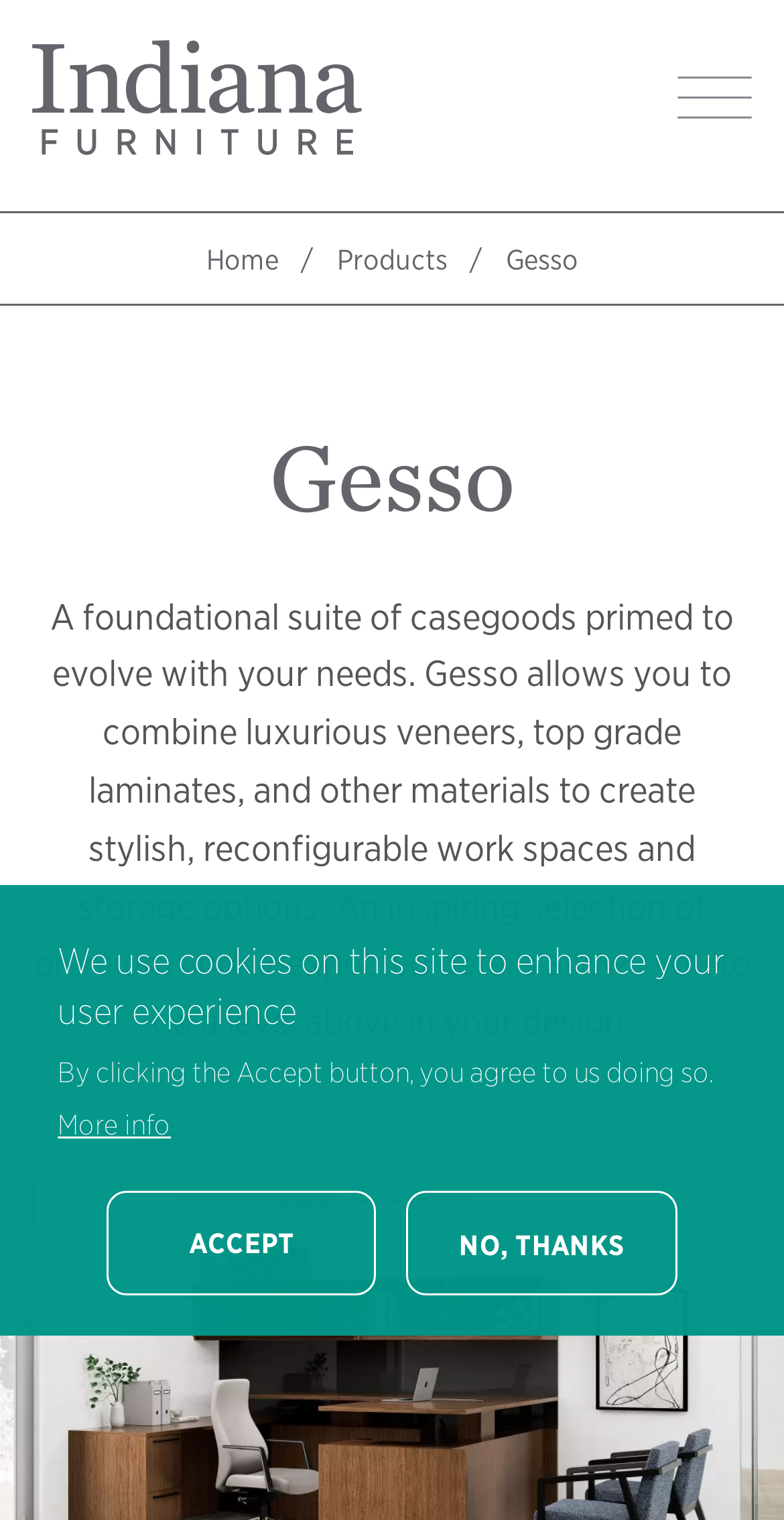What is the purpose of the Gesso suite?
Using the details from the image, give an elaborate explanation to answer the question.

By reading the description of the Gesso suite, I found that it allows users to combine luxurious veneers, top-grade laminates, and other materials to create stylish, reconfigurable work spaces and storage options. Therefore, the purpose of the Gesso suite is to create stylish work spaces.